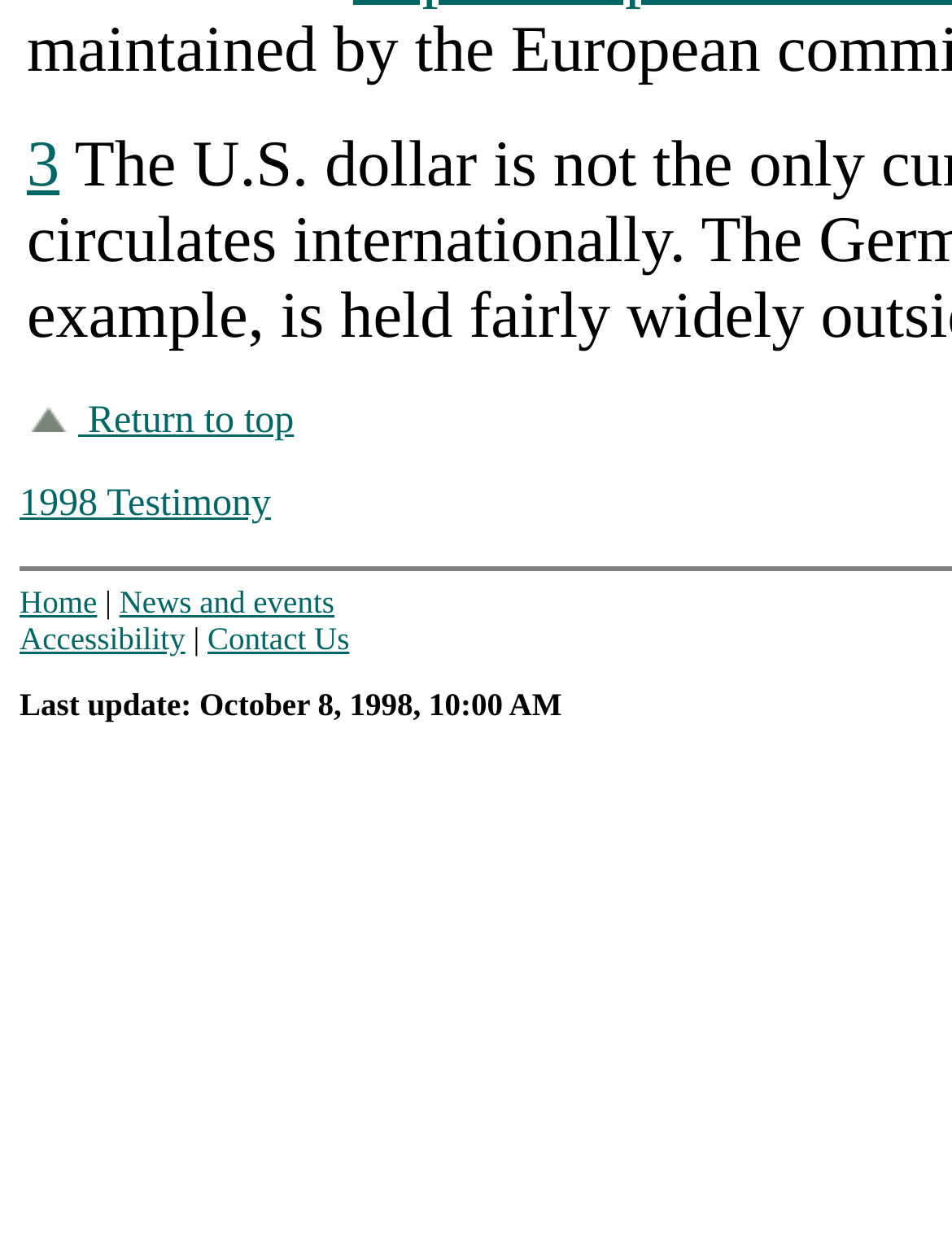Please provide a short answer using a single word or phrase for the question:
What is the date of the last update?

October 8, 1998